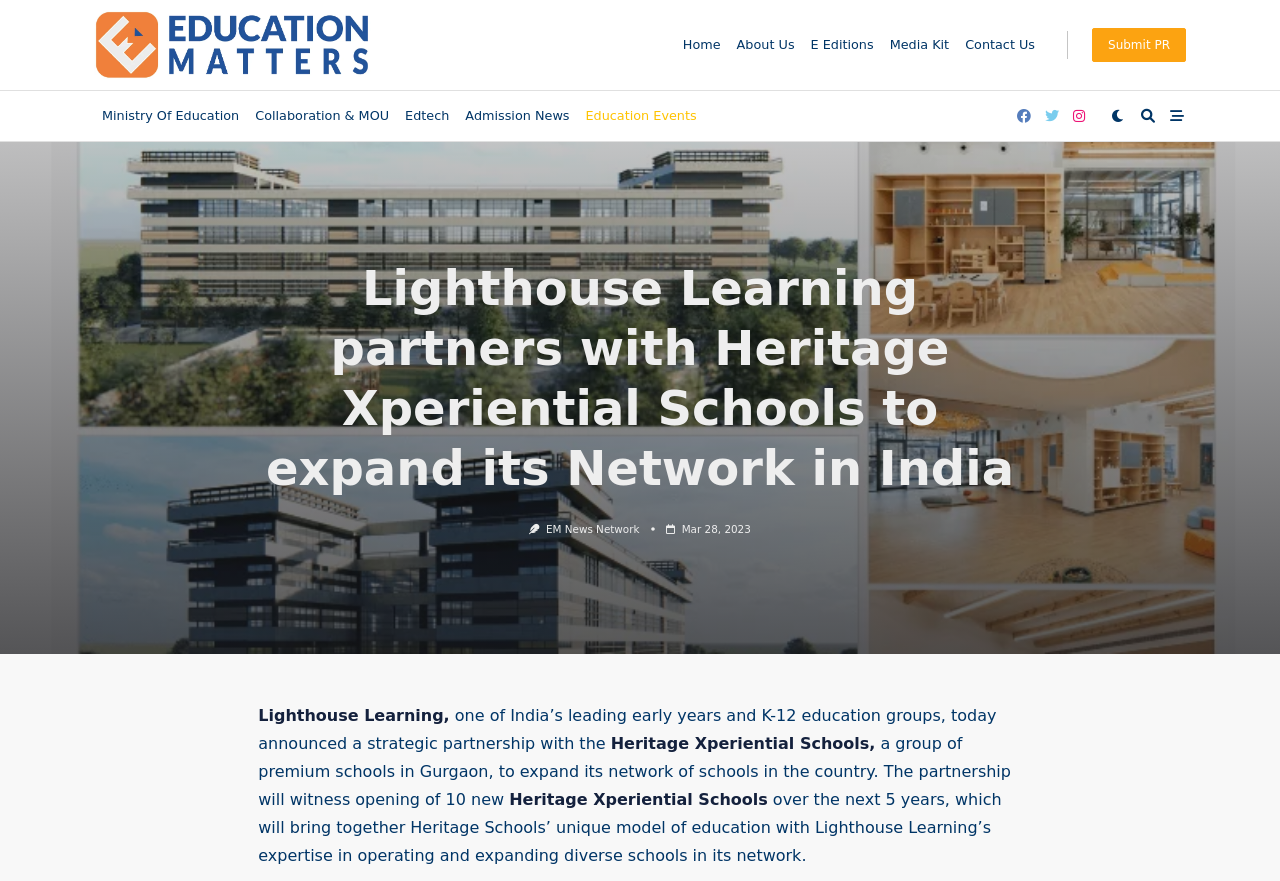Determine the main headline of the webpage and provide its text.

Lighthouse Learning partners with Heritage Xperiential Schools to expand its Network in India